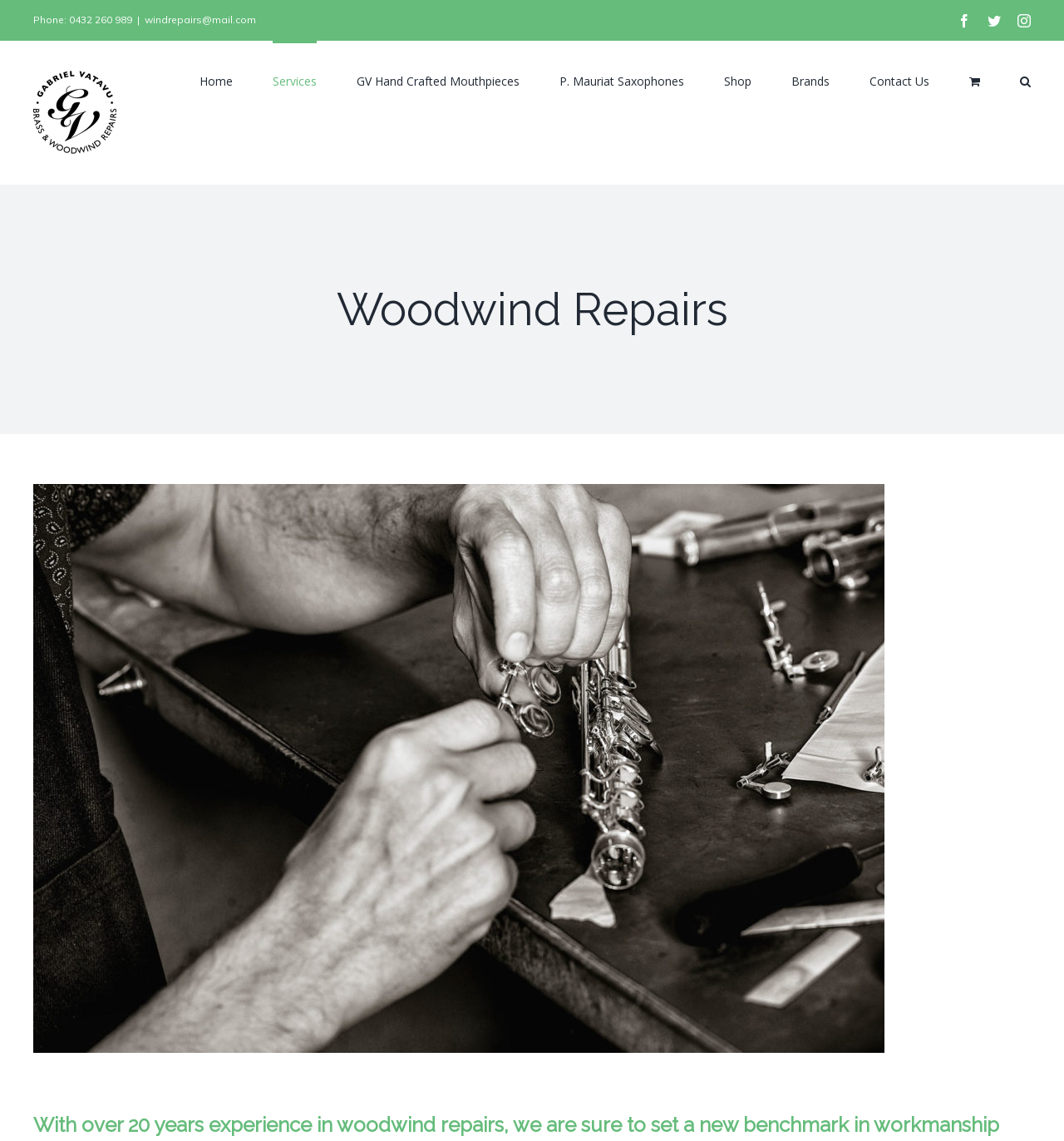Please provide the bounding box coordinate of the region that matches the element description: P. Mauriat Saxophones. Coordinates should be in the format (top-left x, top-left y, bottom-right x, bottom-right y) and all values should be between 0 and 1.

[0.526, 0.036, 0.643, 0.104]